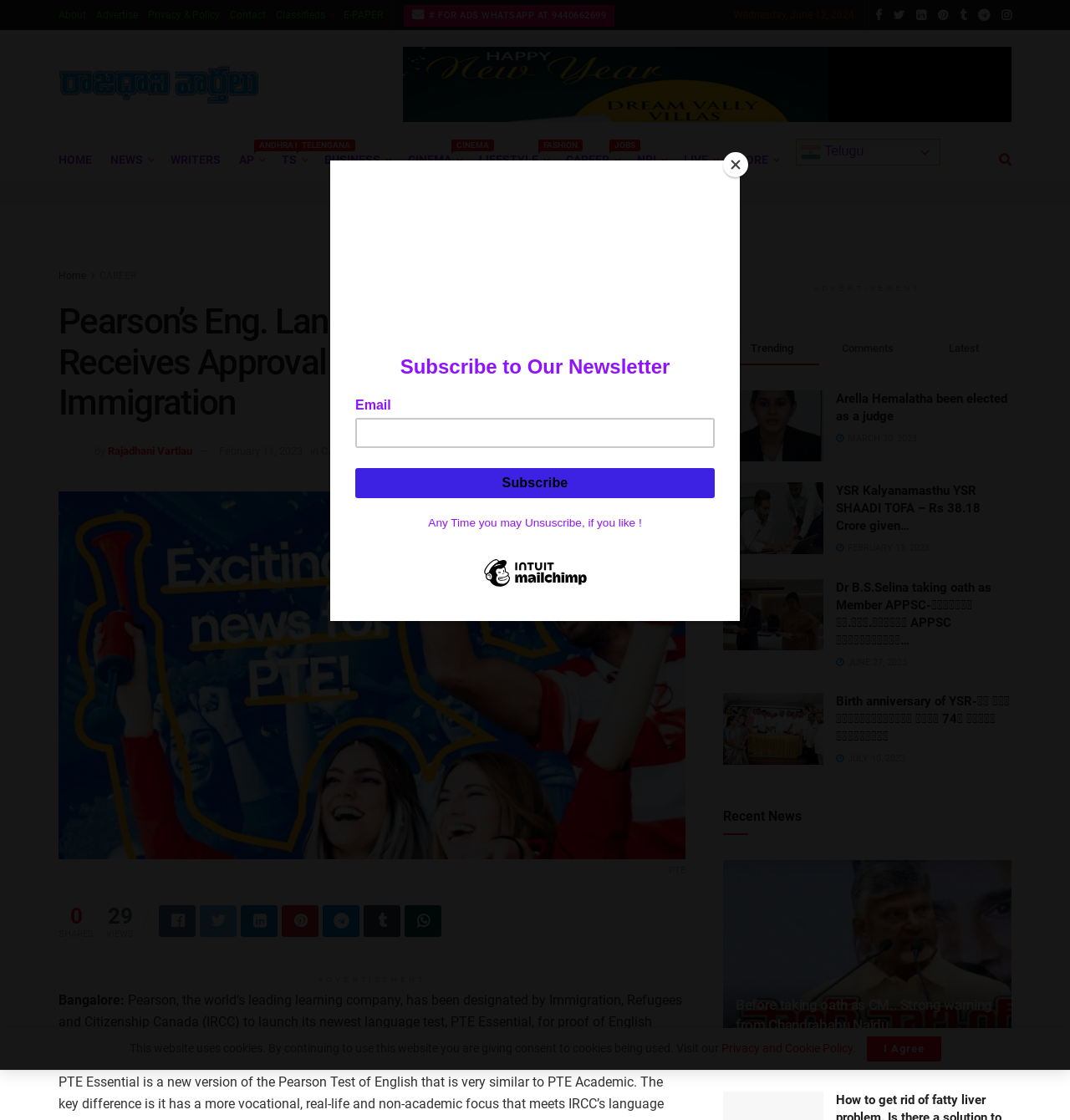Please provide the bounding box coordinates for the element that needs to be clicked to perform the instruction: "Read the news about Pearson’s Eng. Language Proficiency Test". The coordinates must consist of four float numbers between 0 and 1, formatted as [left, top, right, bottom].

[0.055, 0.27, 0.641, 0.378]